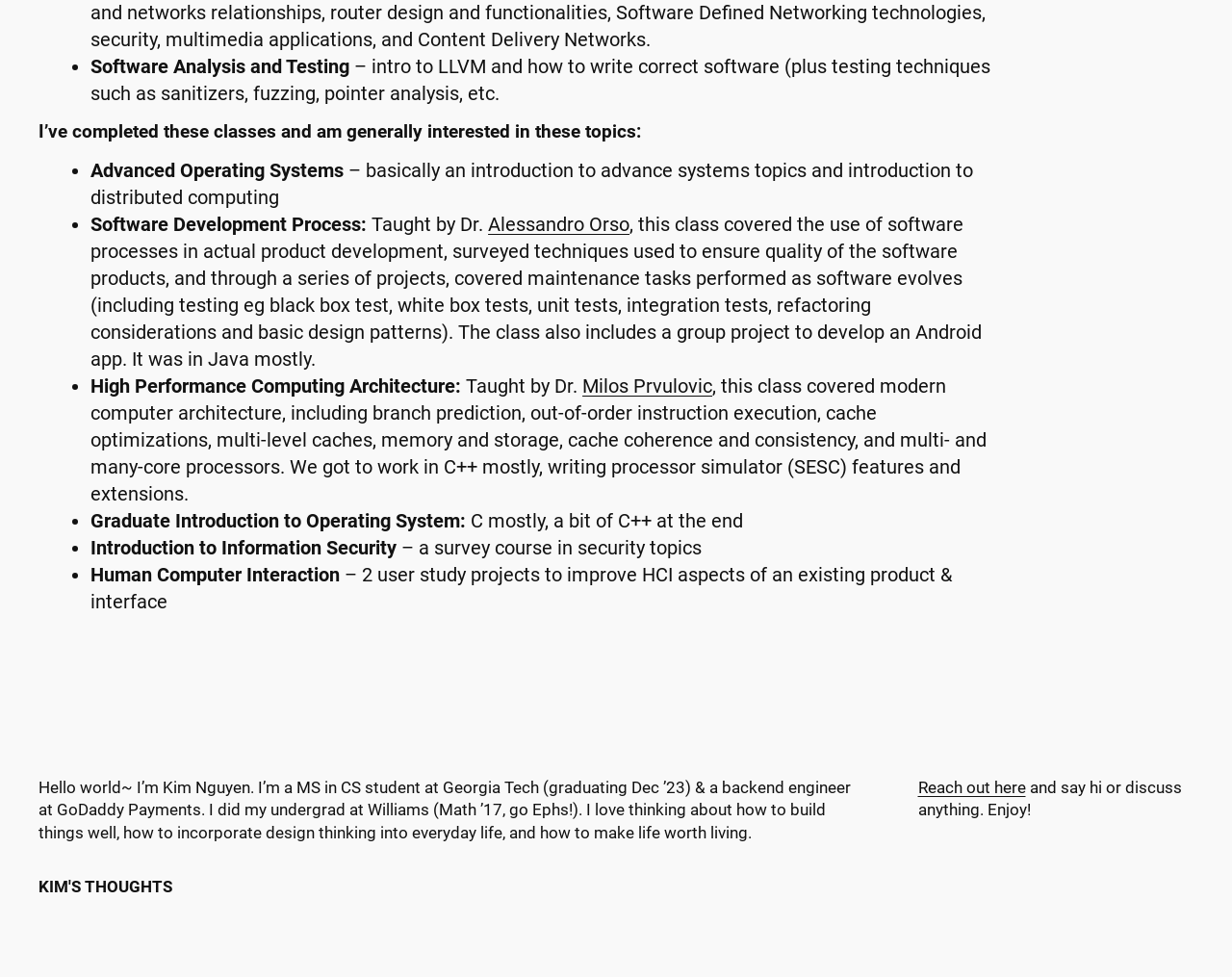Bounding box coordinates should be provided in the format (top-left x, top-left y, bottom-right x, bottom-right y) with all values between 0 and 1. Identify the bounding box for this UI element: Alessandro Orso

[0.396, 0.217, 0.511, 0.241]